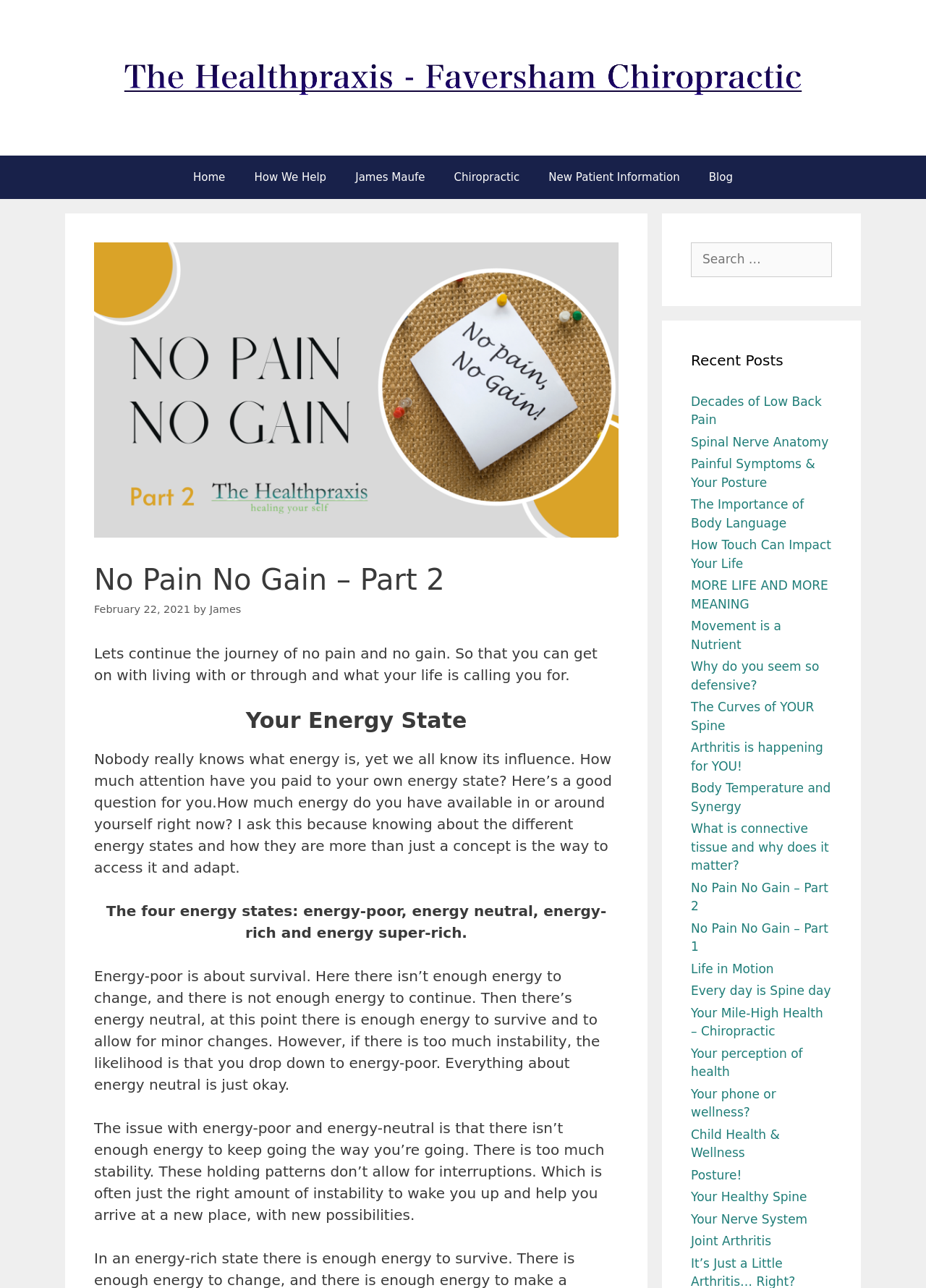Answer the following query concisely with a single word or phrase:
What is the name of the website?

The Healthpraxis